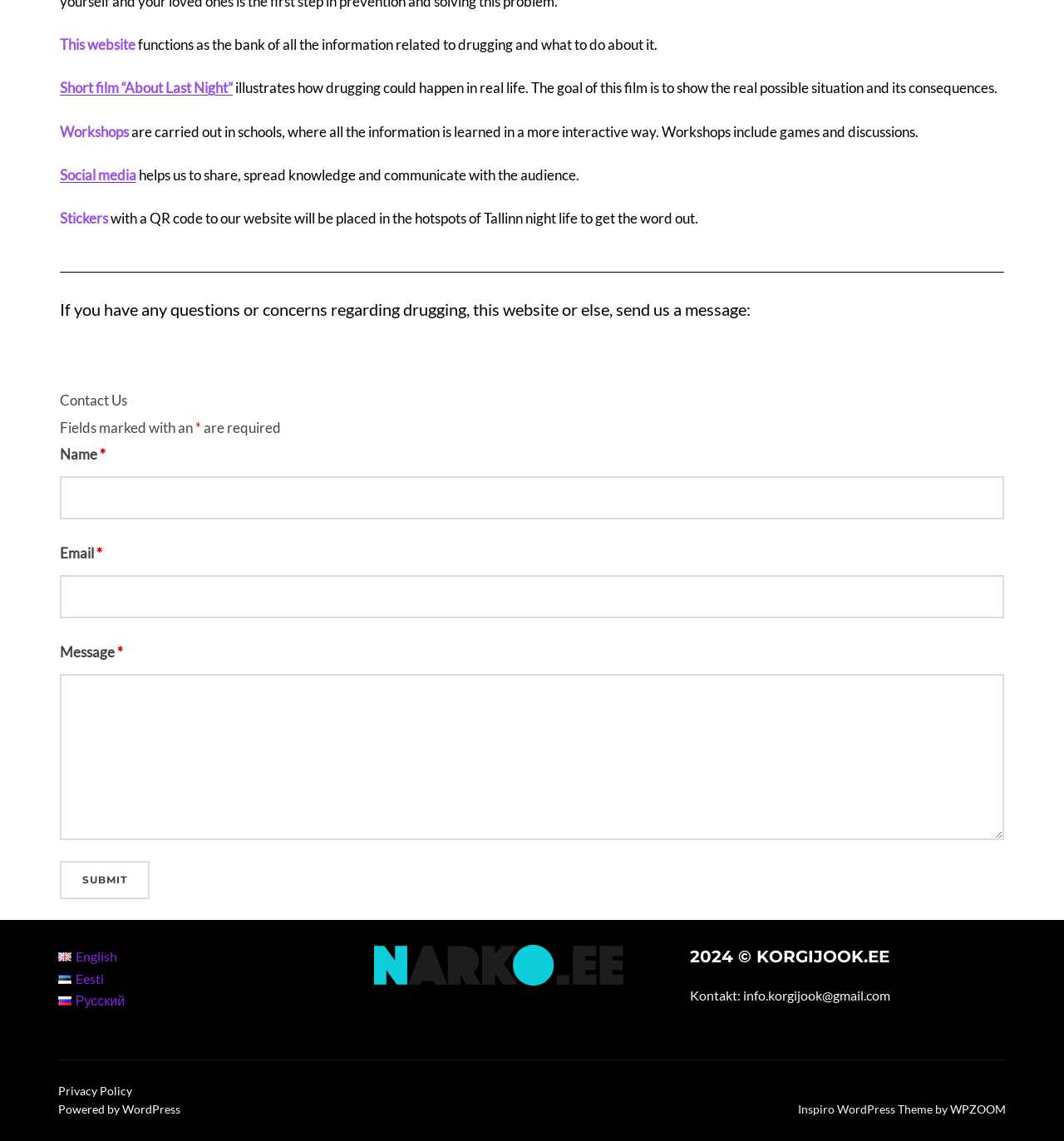Please identify the bounding box coordinates for the region that you need to click to follow this instruction: "Select the 'English' language option".

[0.055, 0.831, 0.11, 0.845]